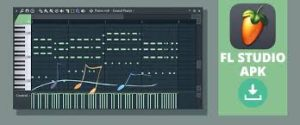Please provide a short answer using a single word or phrase for the question:
What is the nature of FL Studio Mobile in the realm of digital audio workstations?

Affordable and versatile